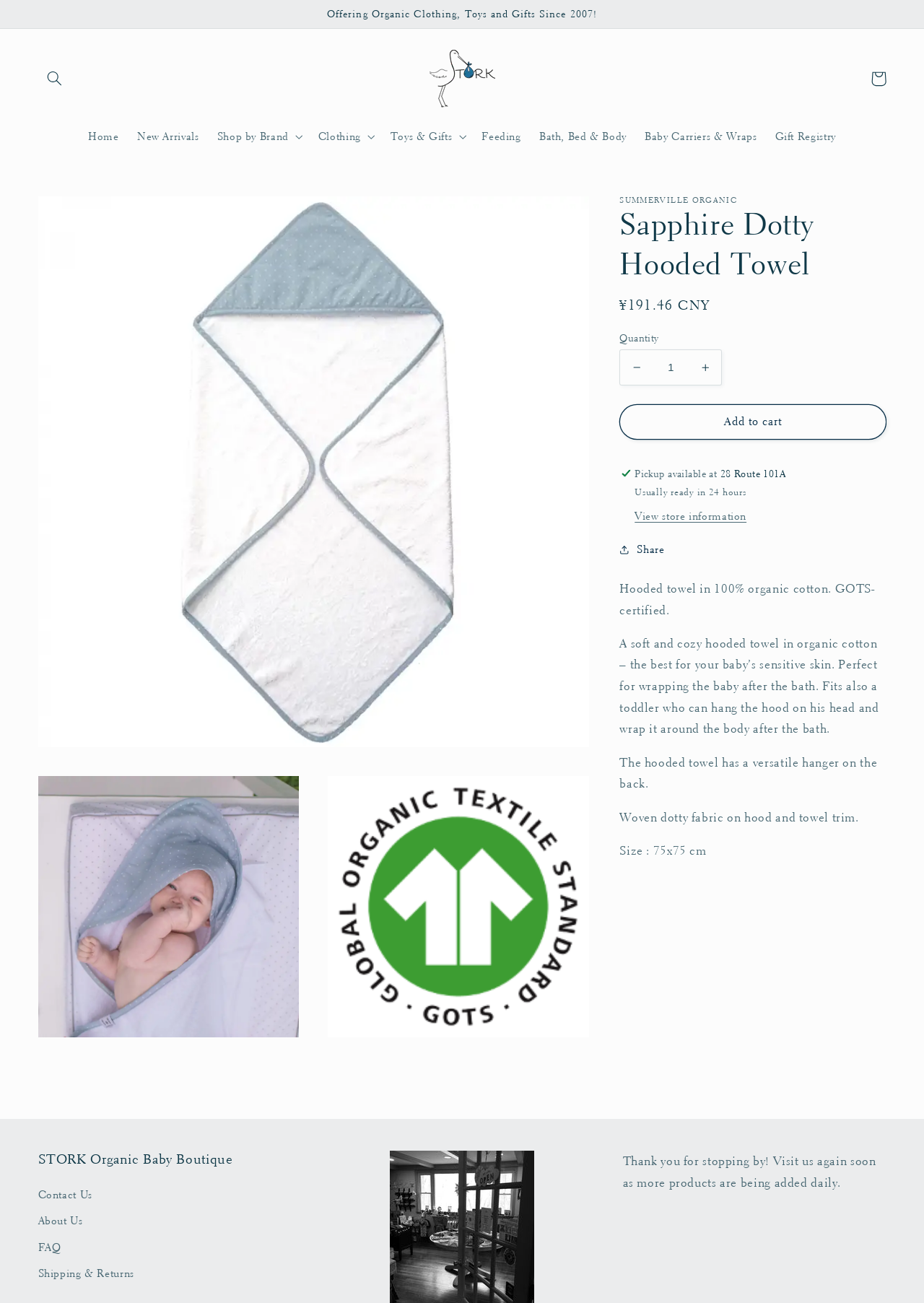Respond to the following question using a concise word or phrase: 
Is the product available for pickup?

Yes